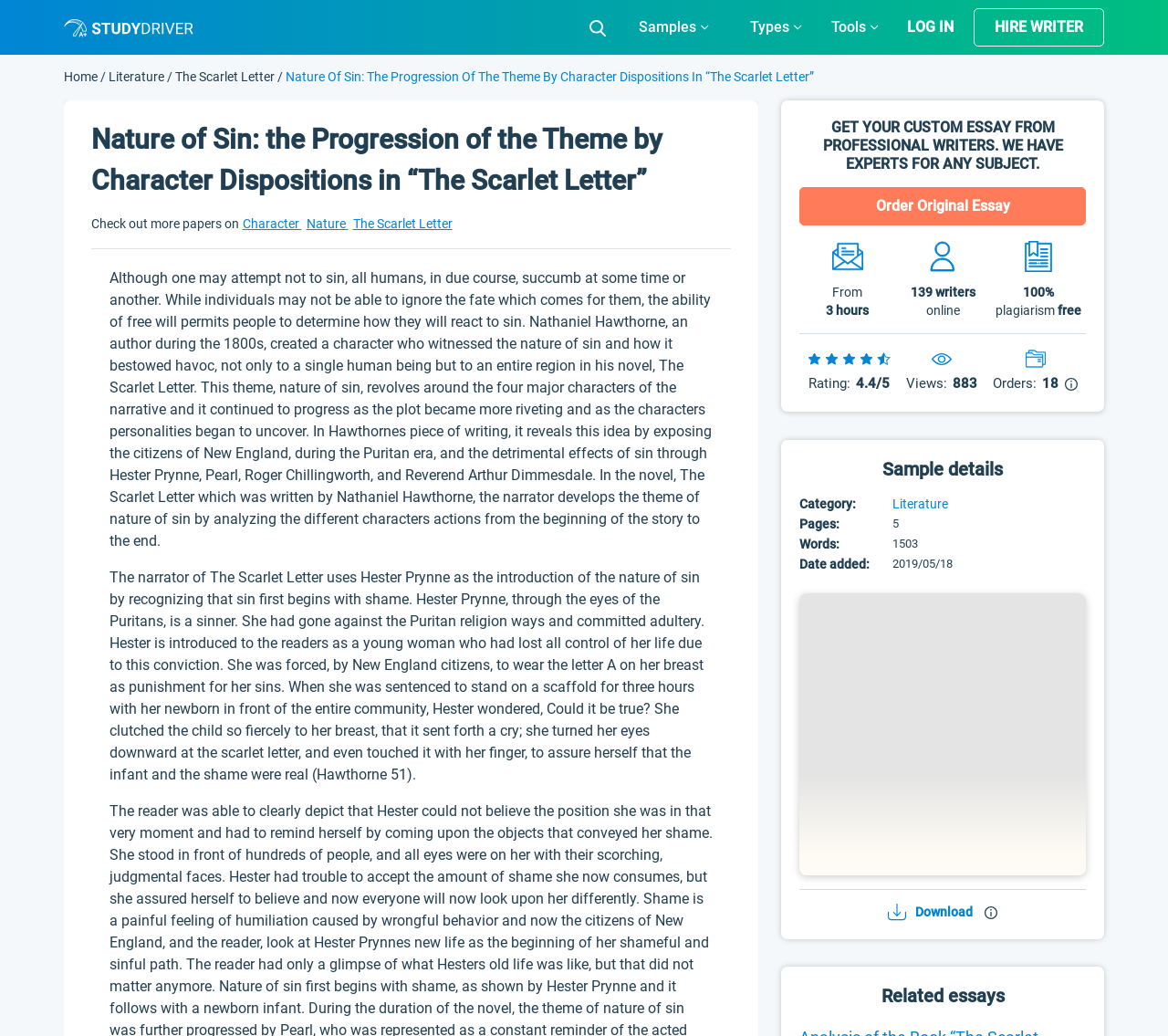Please provide a detailed answer to the question below based on the screenshot: 
What is the punishment for Hester Prynne's sin?

The answer can be found in the text where it says 'She was forced, by New England citizens, to wear the letter A on her breast as punishment for her sins.'